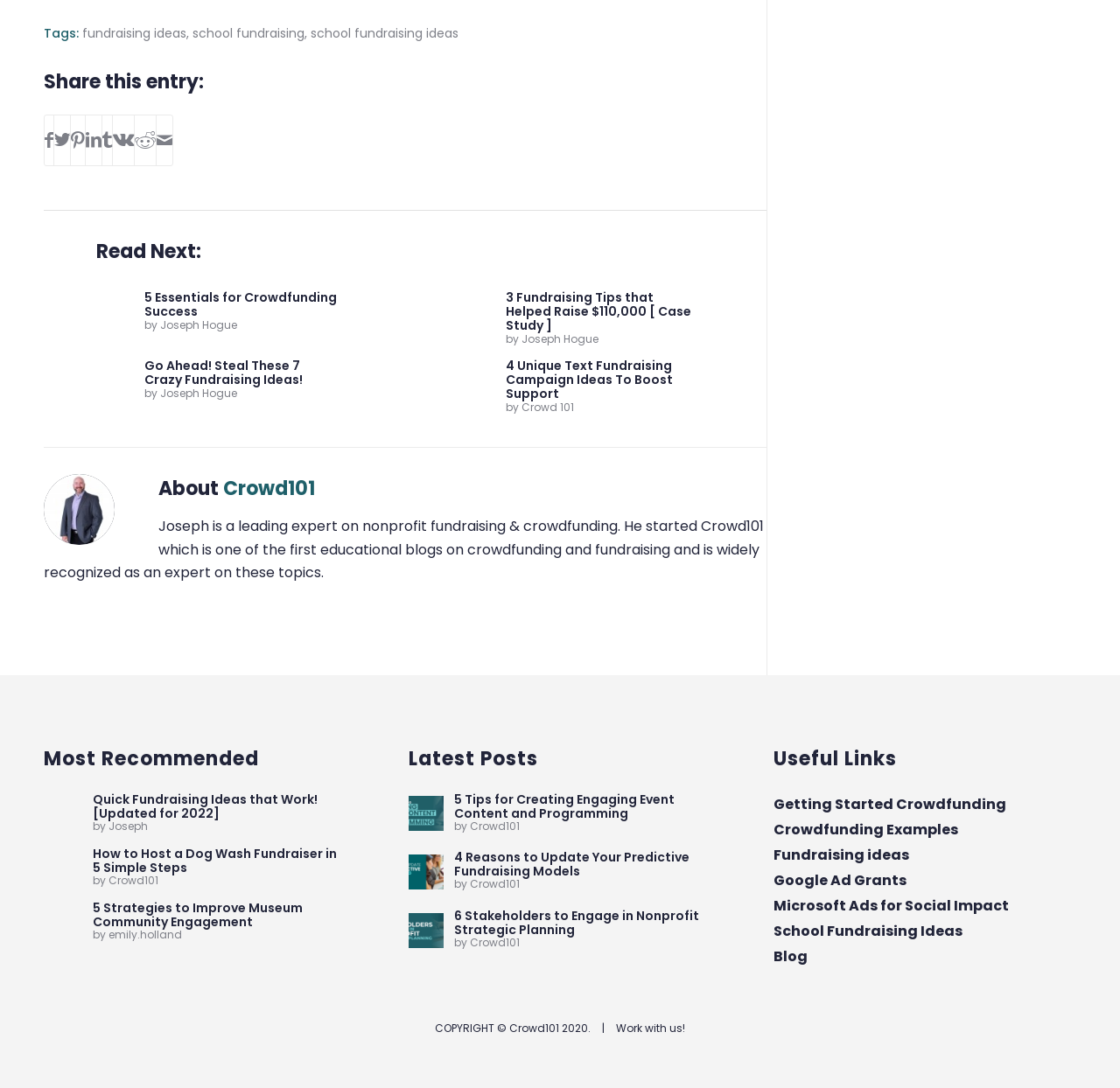Give a one-word or short-phrase answer to the following question: 
Who is the expert on nonprofit fundraising and crowdfunding?

Joseph